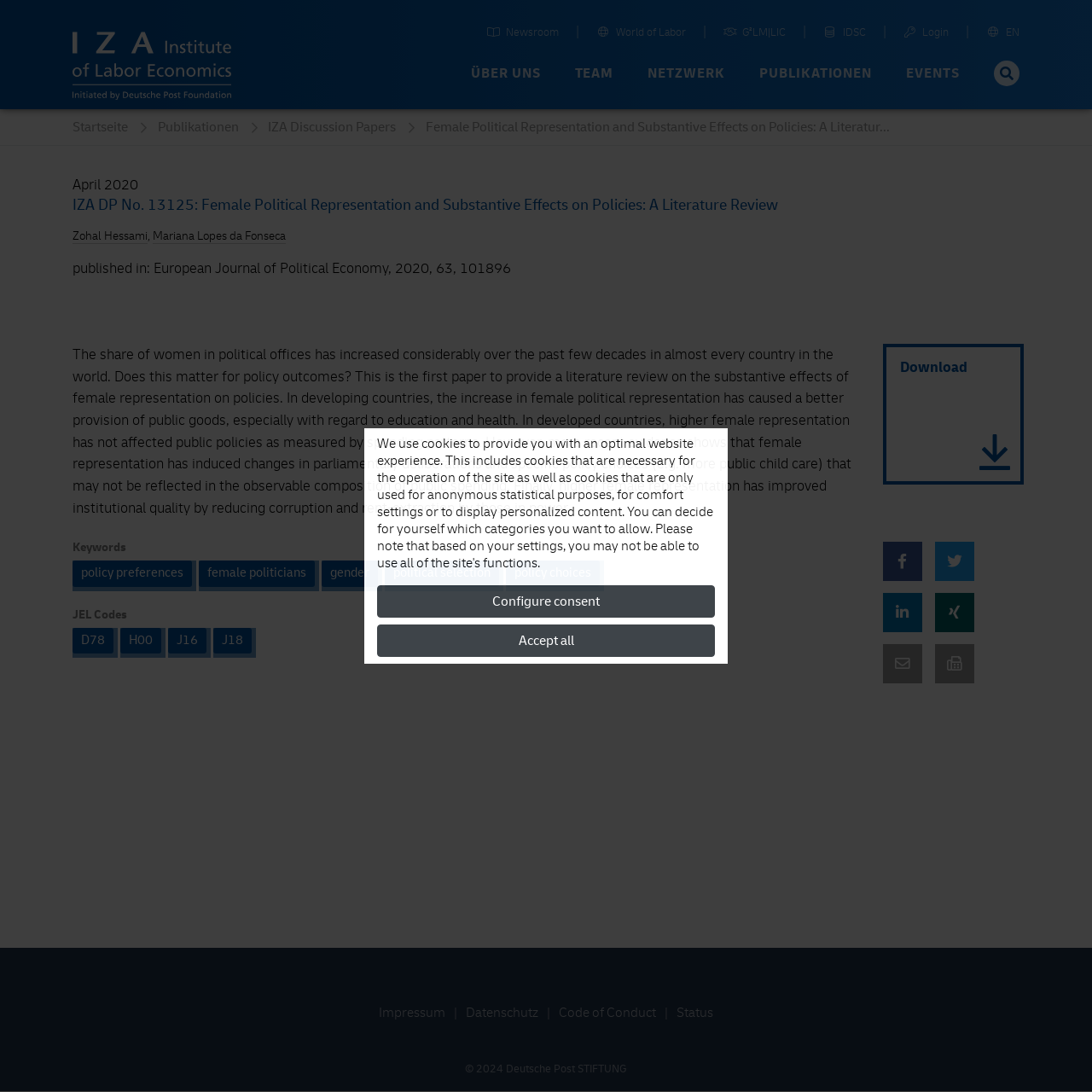Please examine the image and answer the question with a detailed explanation:
What is the journal where the publication was published?

I found the journal where the publication was published by looking at the main content area of the webpage, where I saw a static text element with the text 'published in: European Journal of Political Economy, 2020, 63, 101896'.